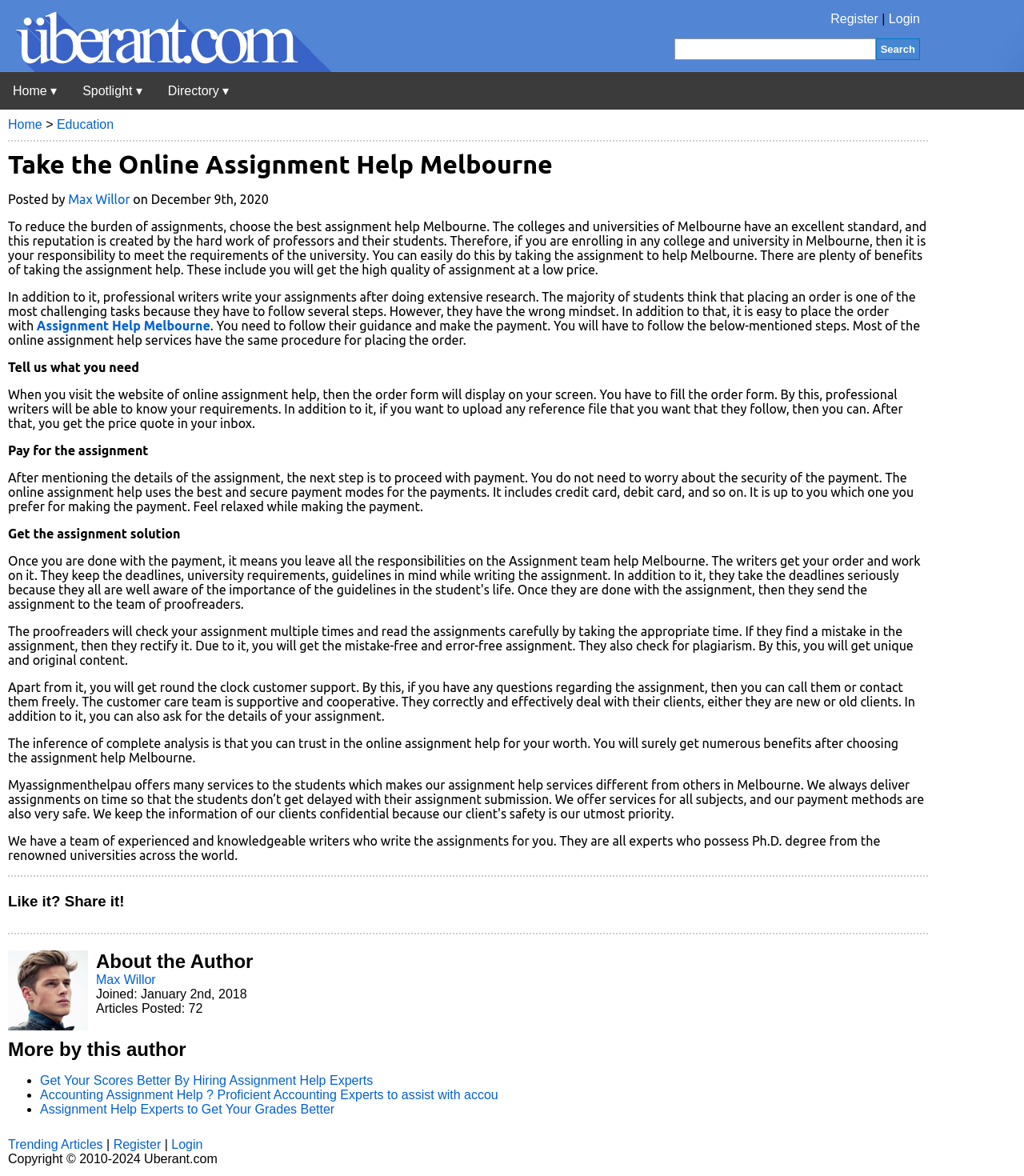Summarize the webpage with intricate details.

The webpage is about MyAssignmenthelpAu, an online assignment help service. At the top, there is a navigation bar with links to "Register", "Login", and "Search" functions. Below the navigation bar, there are three main sections. The first section has a heading "Take the Online Assignment Help Melbourne" and a brief description of the service. The second section is a long article about the benefits of taking online assignment help, including high-quality assignments at a low price, professional writers, and secure payment modes. The article also explains the process of placing an order, including filling out an order form, making a payment, and receiving the assignment solution.

To the right of the article, there are links to related articles, including "Get Your Scores Better By Hiring Assignment Help Experts", "Accounting Assignment Help?", and "Assignment Help Experts to Get Your Grades Better". At the bottom of the page, there are links to "Trending Articles" and a copyright notice.

There are several buttons and links throughout the page, including "Home", "Spotlight", "Directory", and "Assignment Help Melbourne". There is also an image of the author, Max Willor, with a brief bio and links to more articles by the same author.